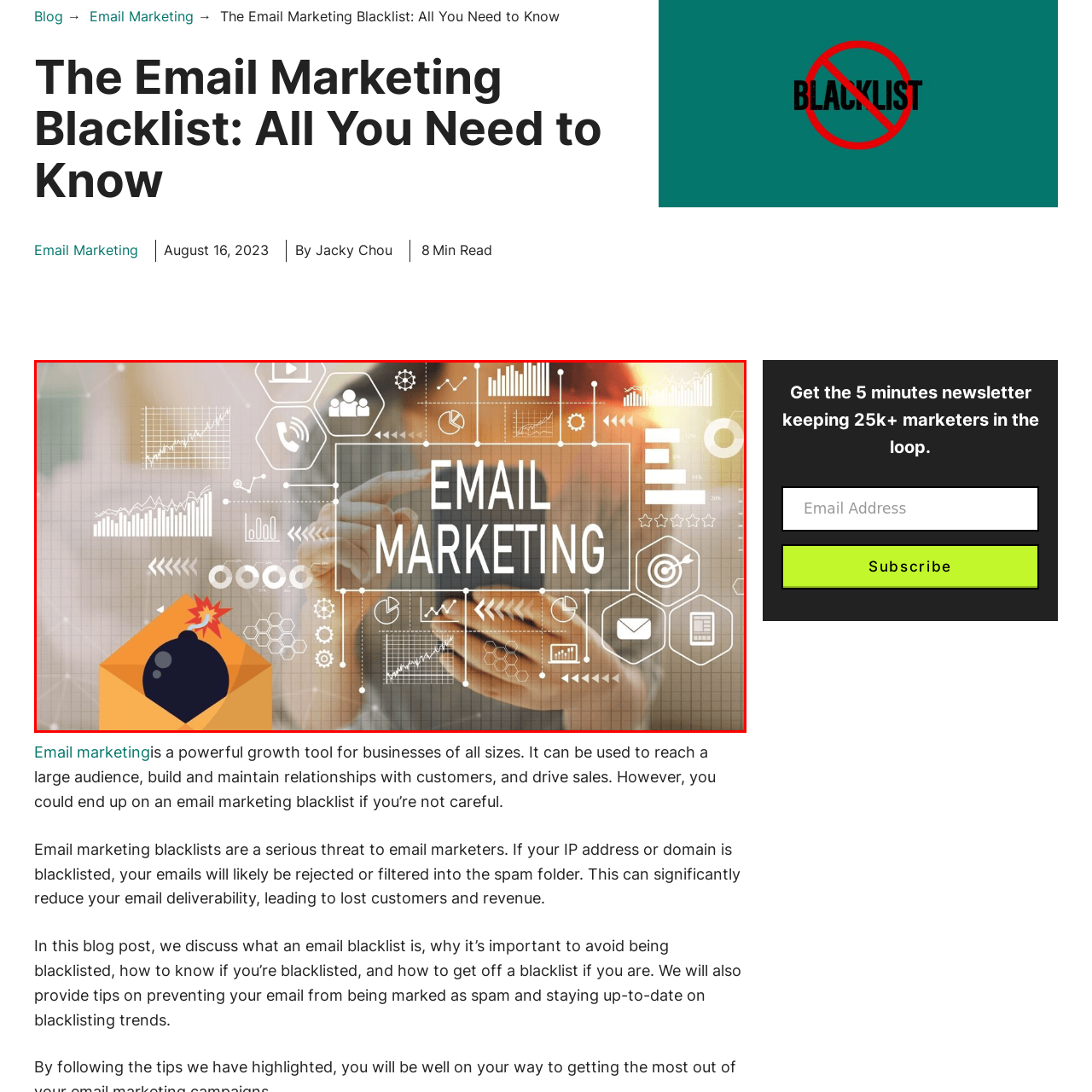Refer to the section enclosed in the red box, What does the envelope with a bomb icon inside represent? Please answer briefly with a single word or phrase.

Risks of poor email practices